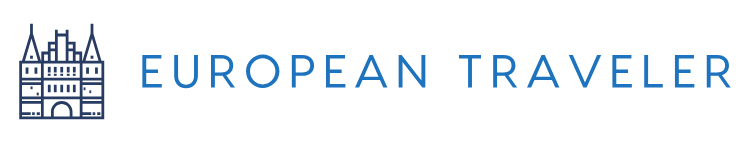What tone does the branding set for the content?
Use the information from the image to give a detailed answer to the question.

According to the caption, the design of the logo evokes a sense of adventure and exploration through Europe's rich architectural heritage, which sets the tone for the content featured on the site.